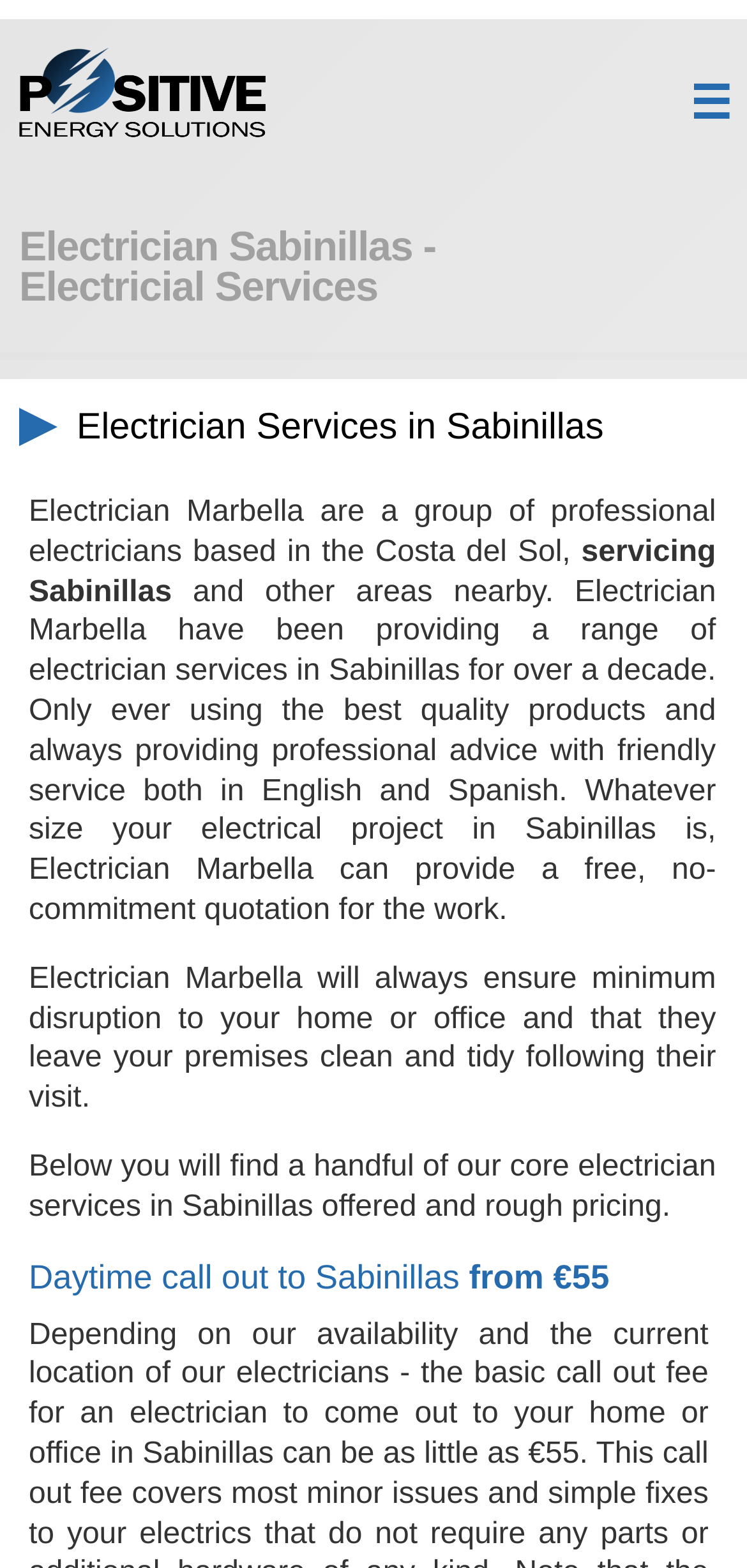Identify the bounding box coordinates of the area that should be clicked in order to complete the given instruction: "Learn about Electrician Services". The bounding box coordinates should be four float numbers between 0 and 1, i.e., [left, top, right, bottom].

[0.265, 0.21, 0.735, 0.247]